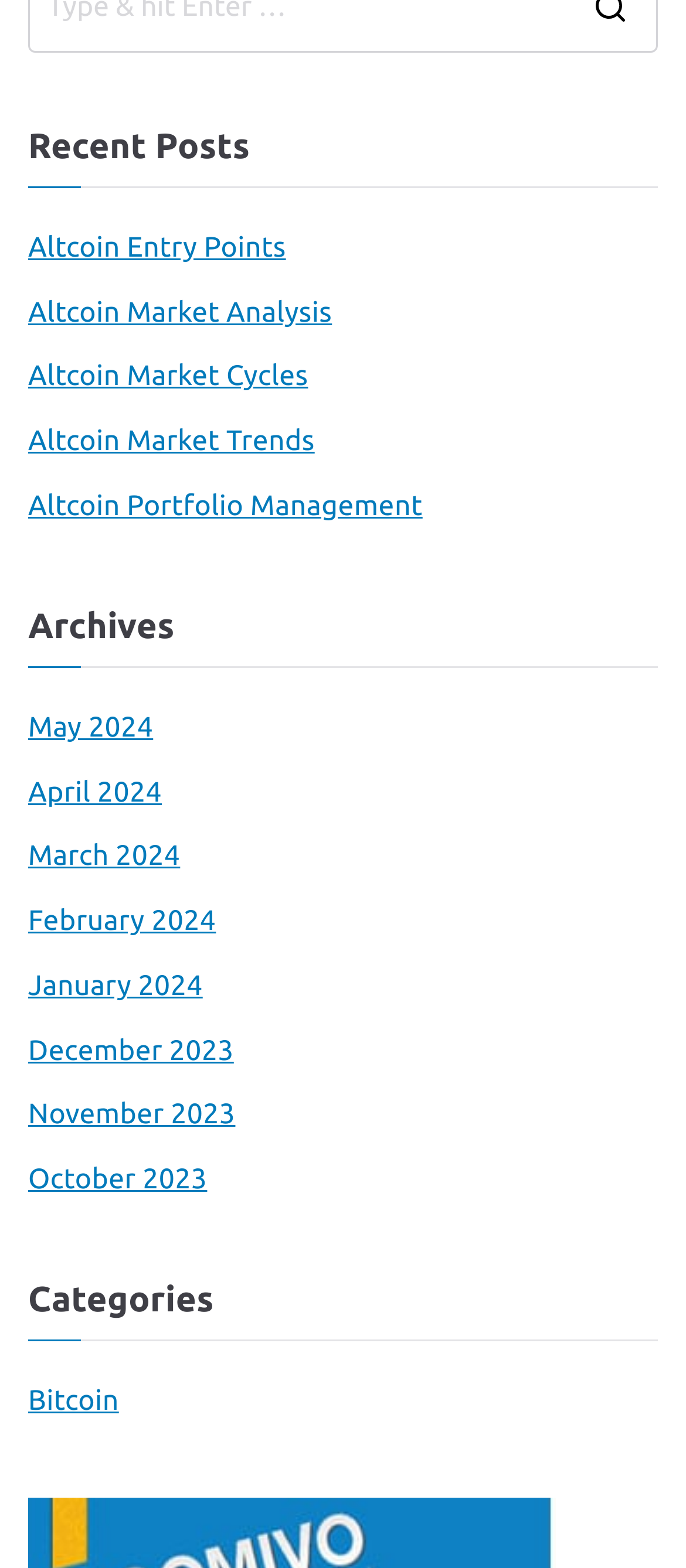Can you determine the bounding box coordinates of the area that needs to be clicked to fulfill the following instruction: "explore Bitcoin category"?

[0.041, 0.878, 0.173, 0.91]